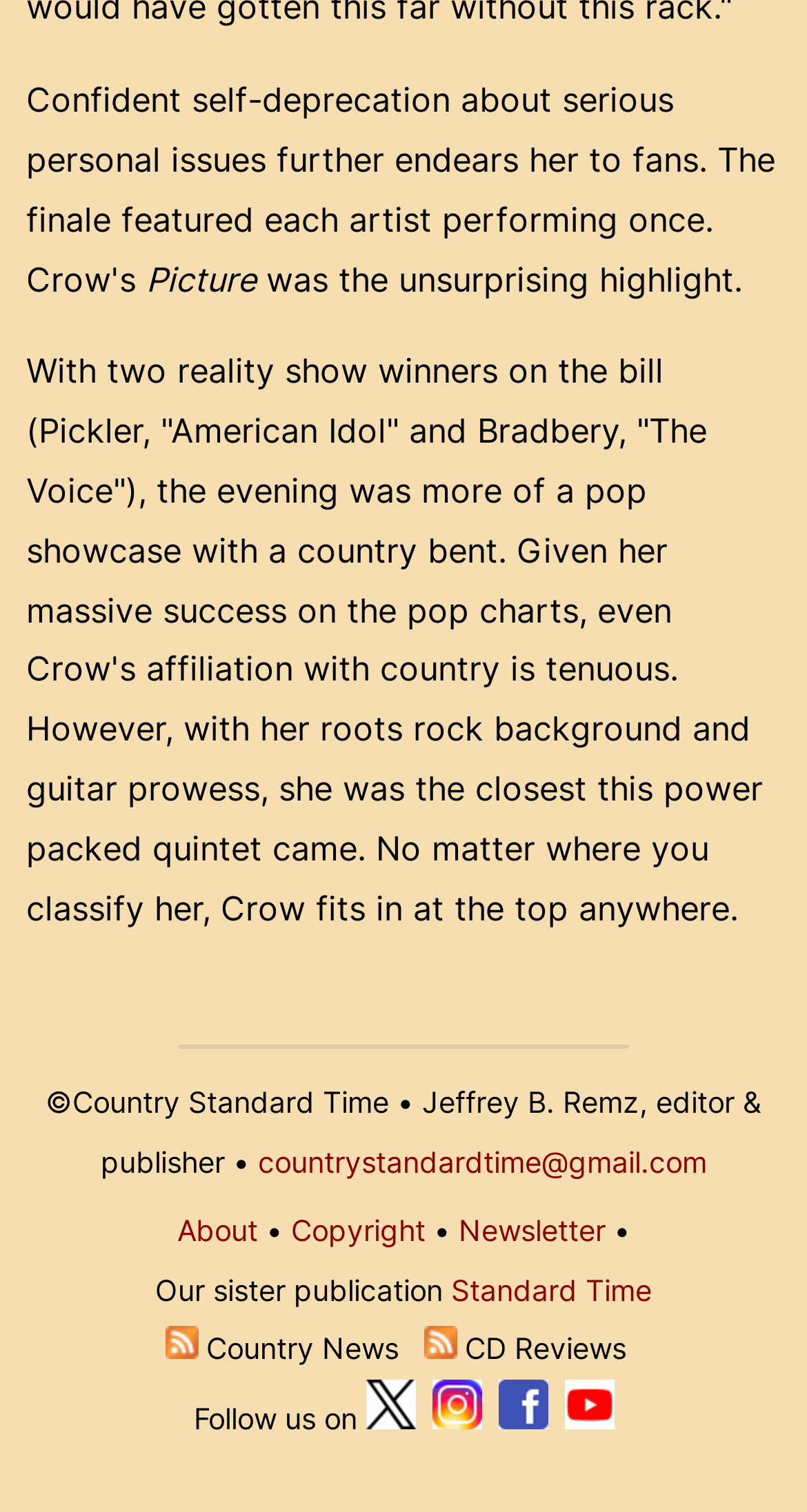Please reply to the following question using a single word or phrase: 
What is the main topic of the article?

Country music